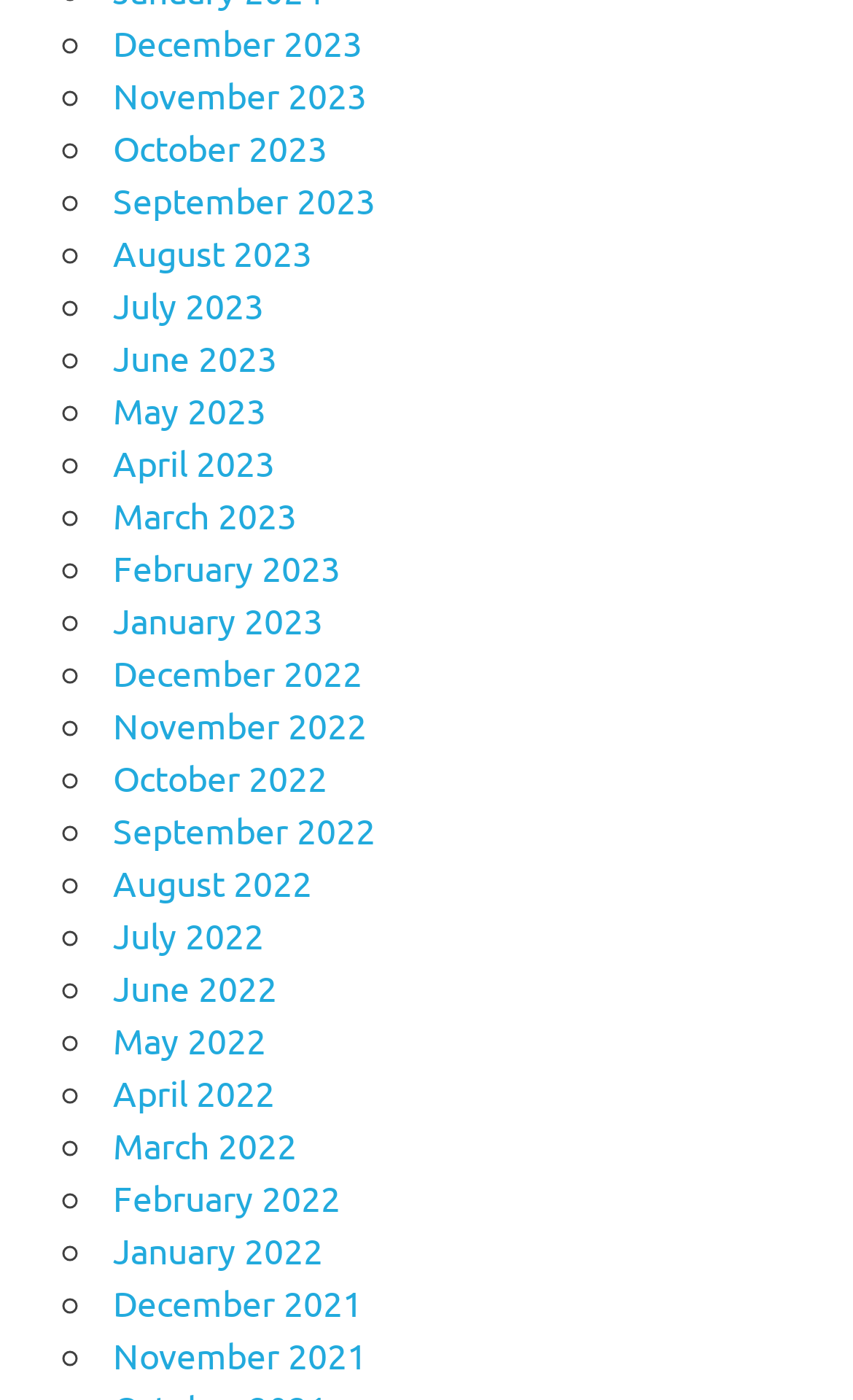What symbol is used as a list marker?
Can you provide an in-depth and detailed response to the question?

I noticed that each item in the list has a symbol preceding the month and year, and that symbol is ◦.